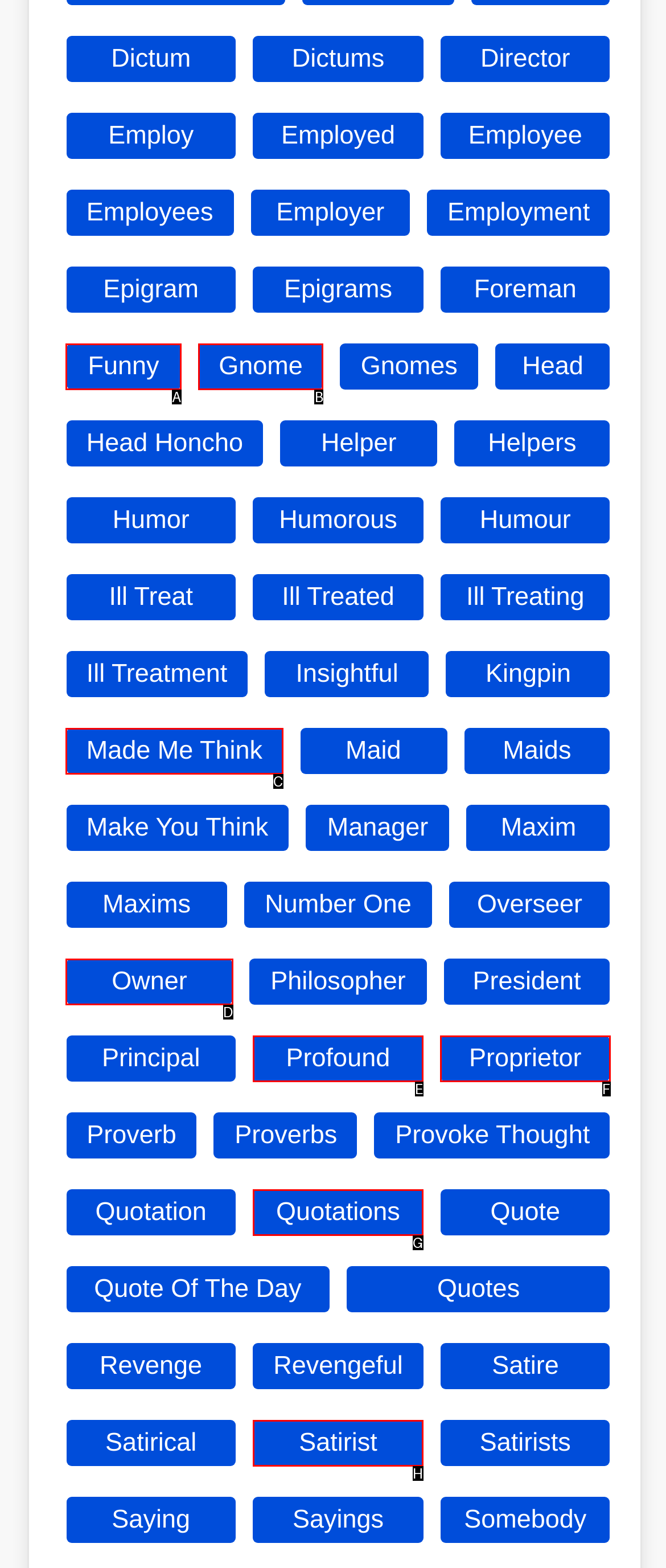Using the provided description: Nieman Fellowships, select the HTML element that corresponds to it. Indicate your choice with the option's letter.

None